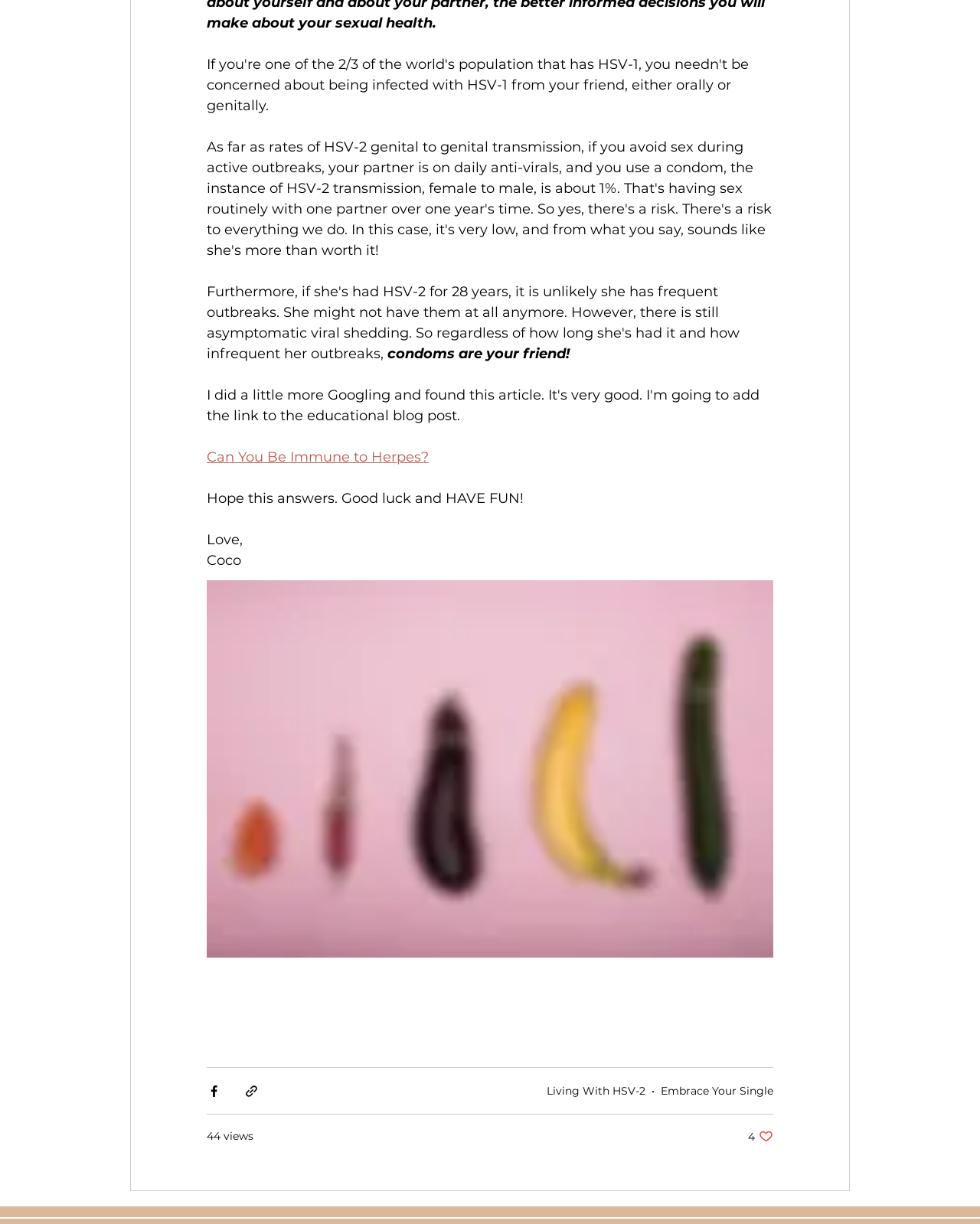Provide the bounding box coordinates in the format (top-left x, top-left y, bottom-right x, bottom-right y). All values are floating point numbers between 0 and 1. Determine the bounding box coordinate of the UI element described as: 44 views

[0.211, 0.922, 0.259, 0.935]